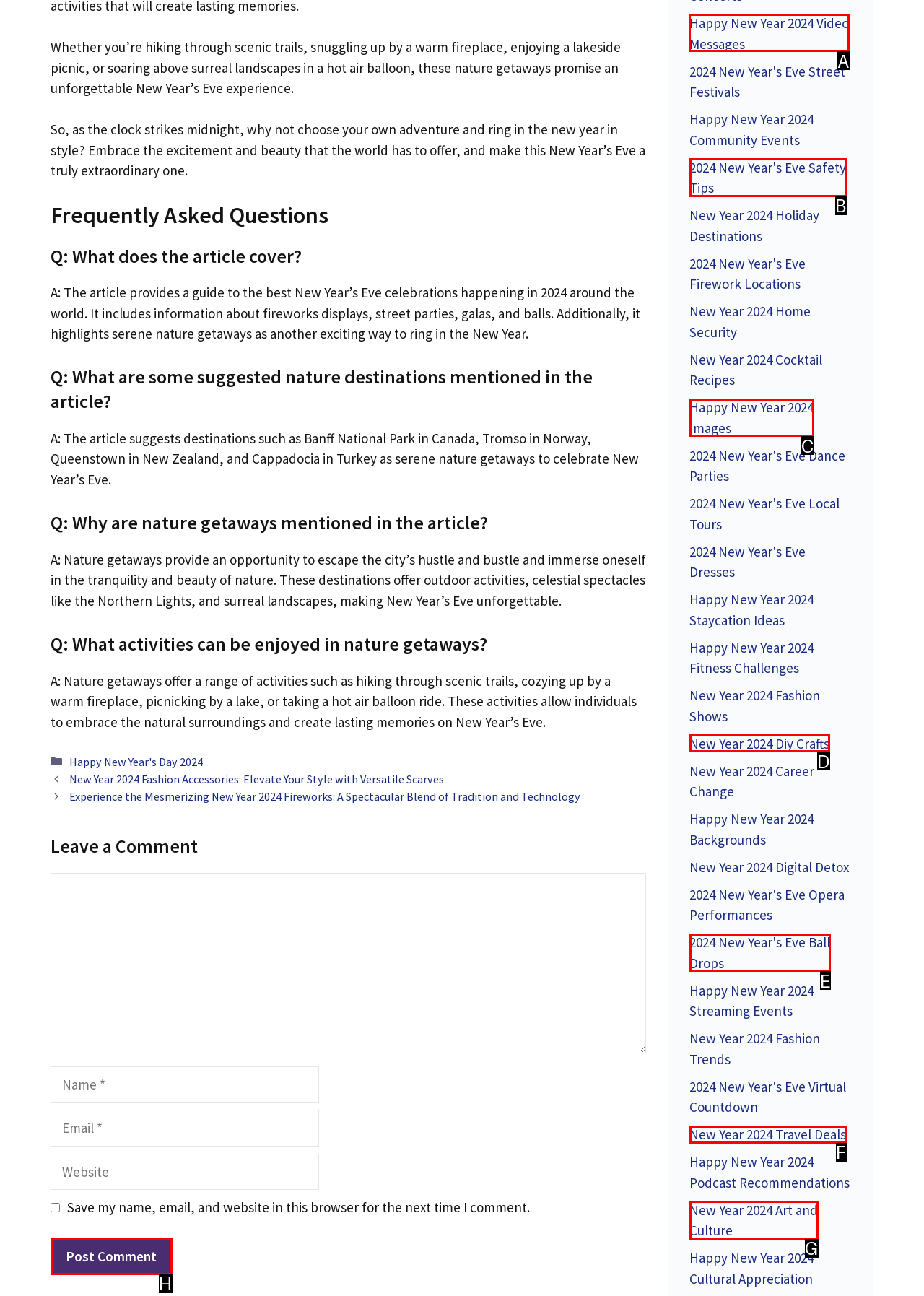To achieve the task: Click on the 'Happy New Year 2024 Video Messages' link, indicate the letter of the correct choice from the provided options.

A